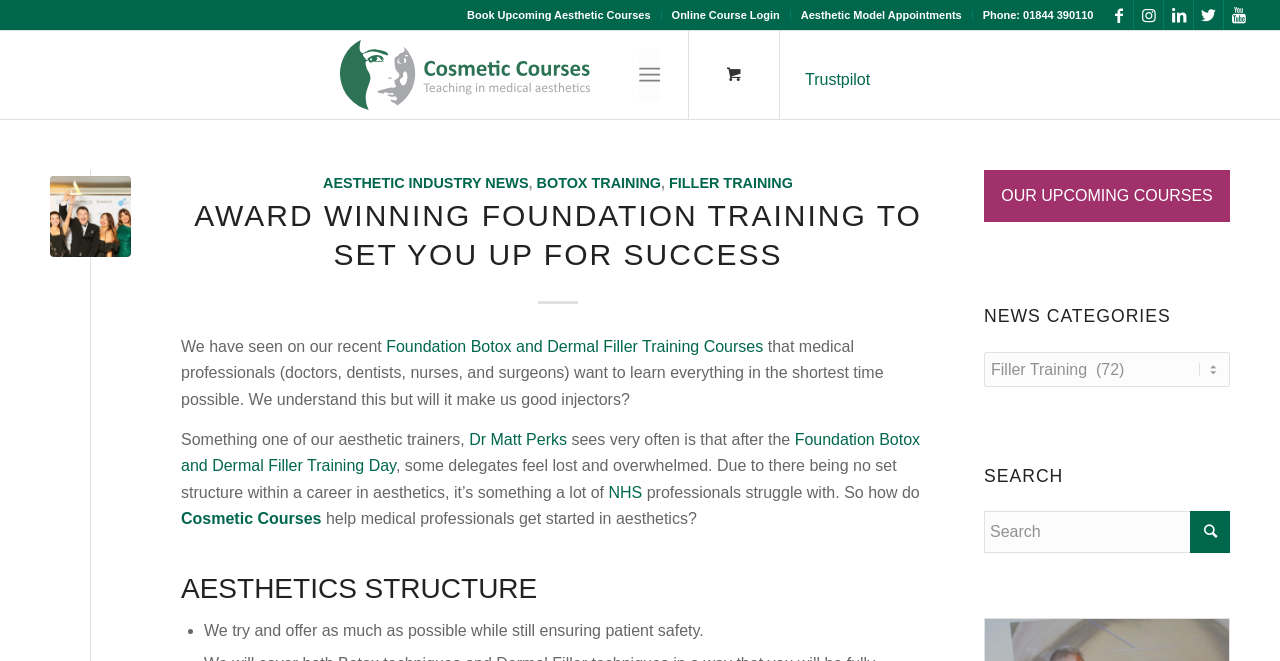Provide a one-word or brief phrase answer to the question:
What is the name of the company providing aesthetic courses?

Cosmetic Courses